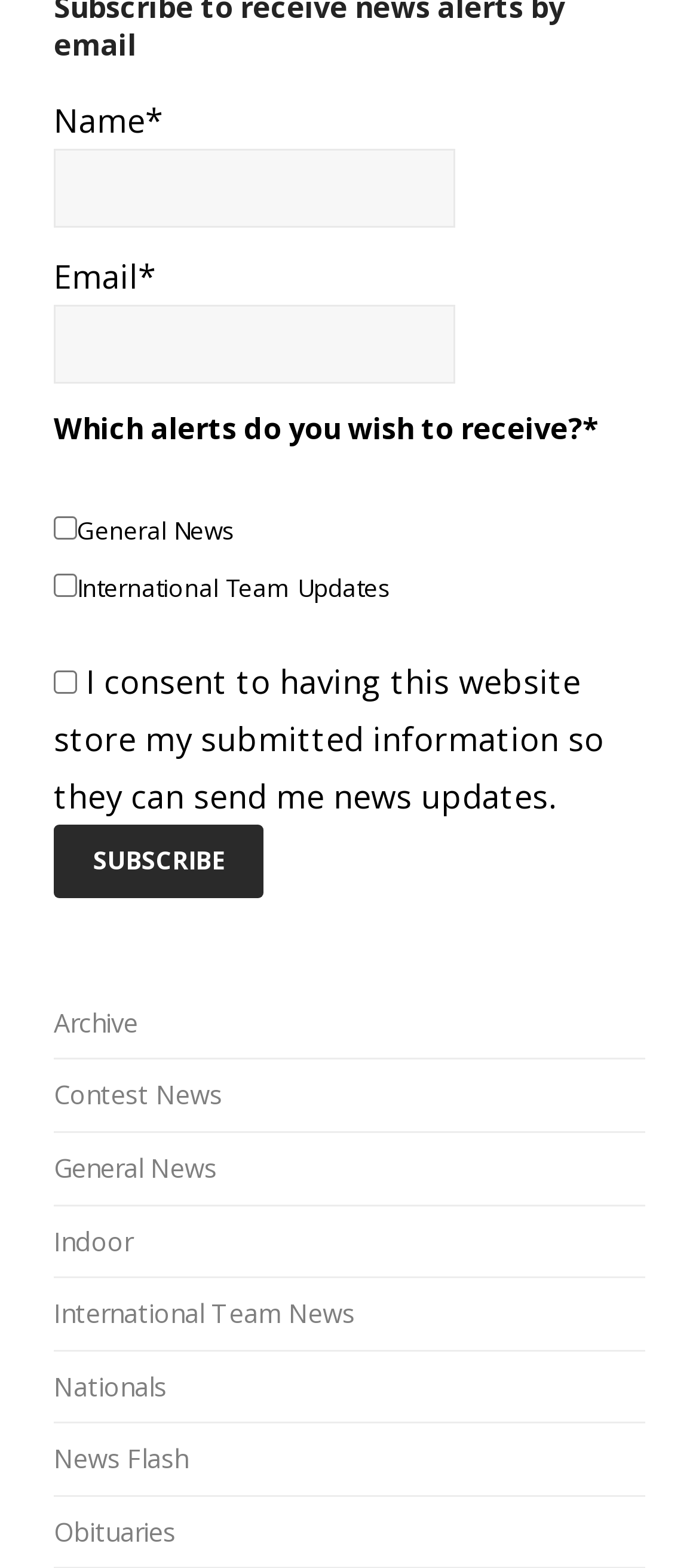Reply to the question with a single word or phrase:
What is the text on the button?

SUBSCRIBE